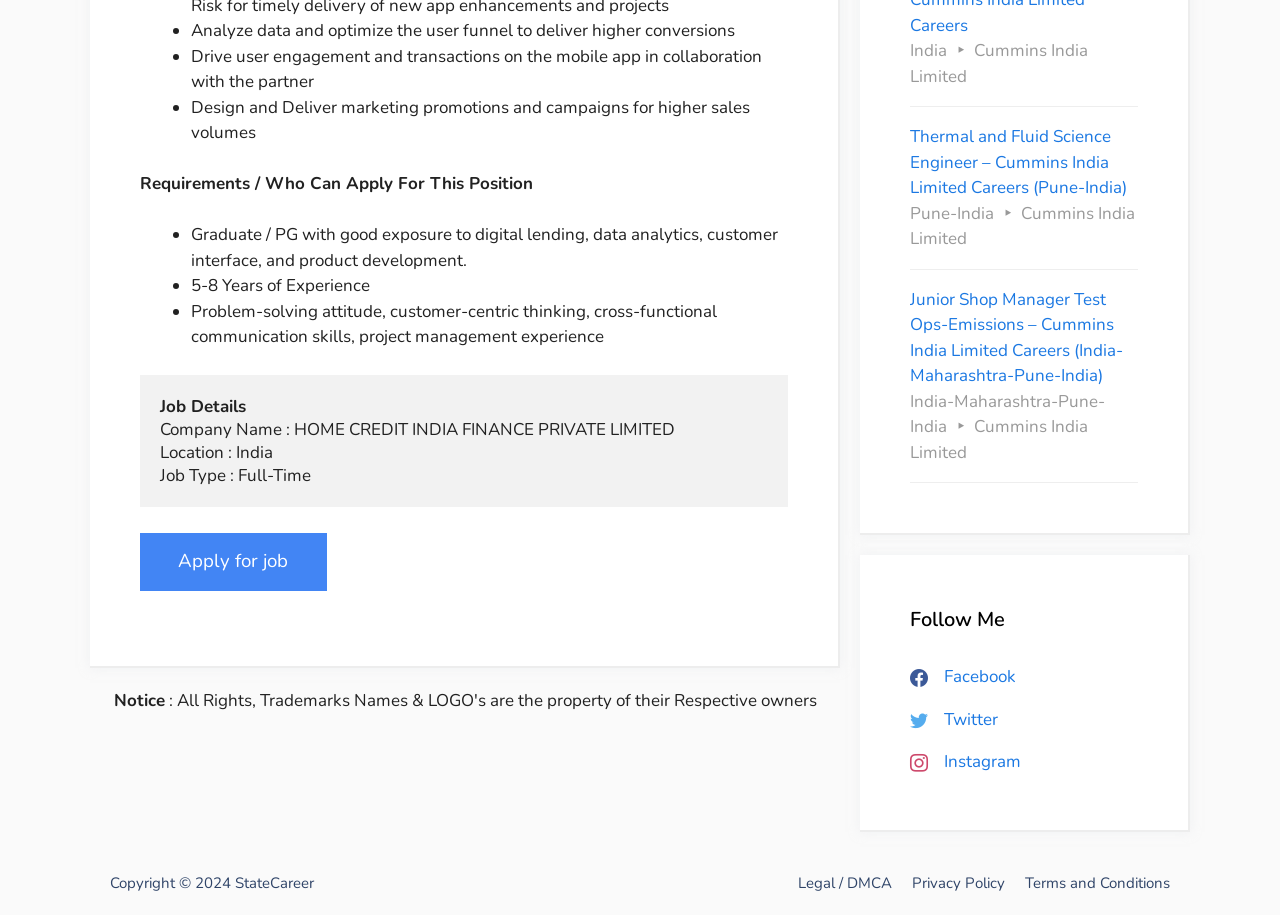From the webpage screenshot, predict the bounding box of the UI element that matches this description: "Privacy Policy".

[0.712, 0.954, 0.785, 0.976]